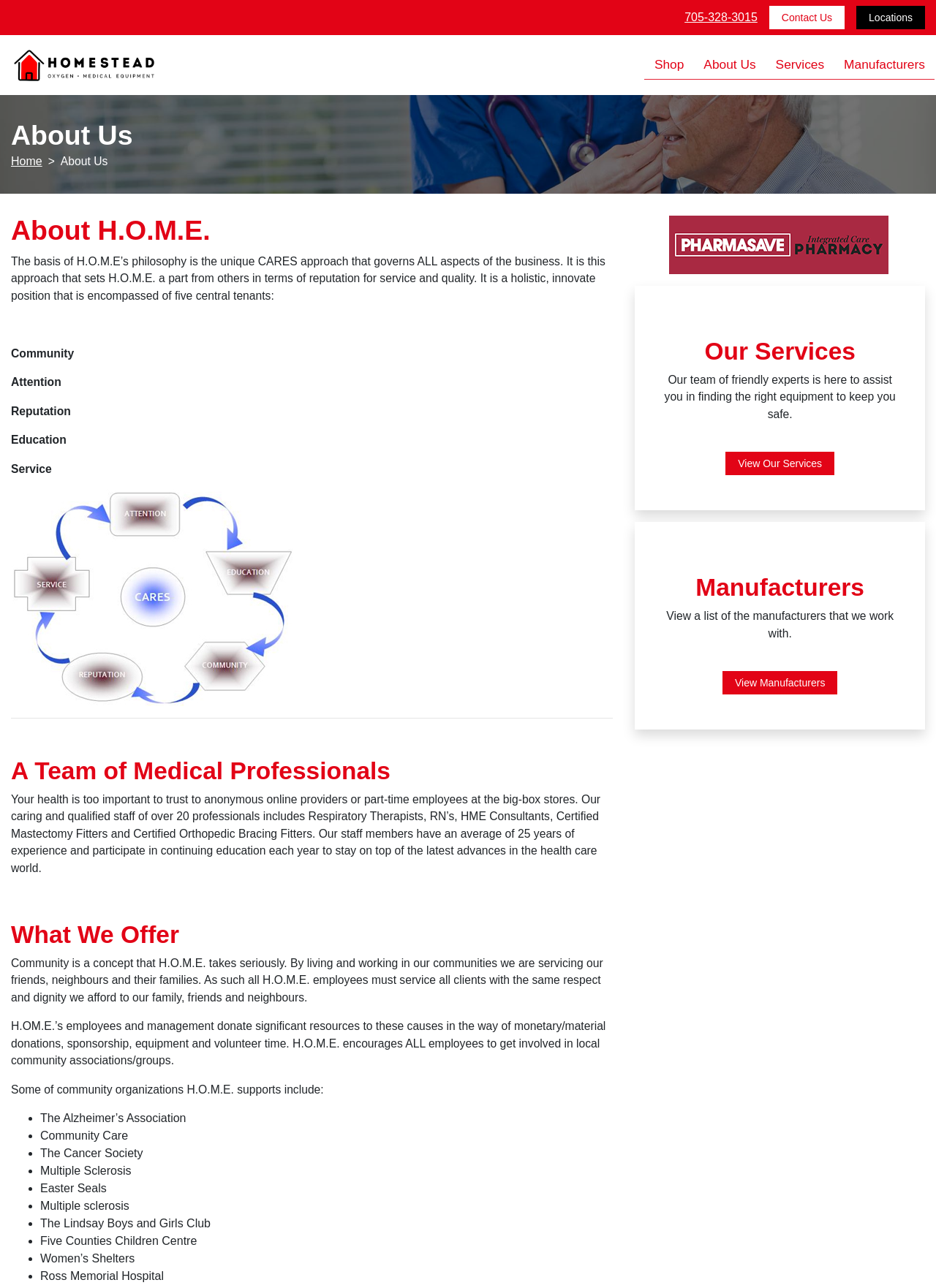What does the company support in the community?
Offer a detailed and full explanation in response to the question.

The company supports various local organizations, including the Alzheimer's Association, Community Care, The Cancer Society, Multiple Sclerosis, Easter Seals, and others, through monetary and material donations, sponsorship, equipment, and volunteer time.